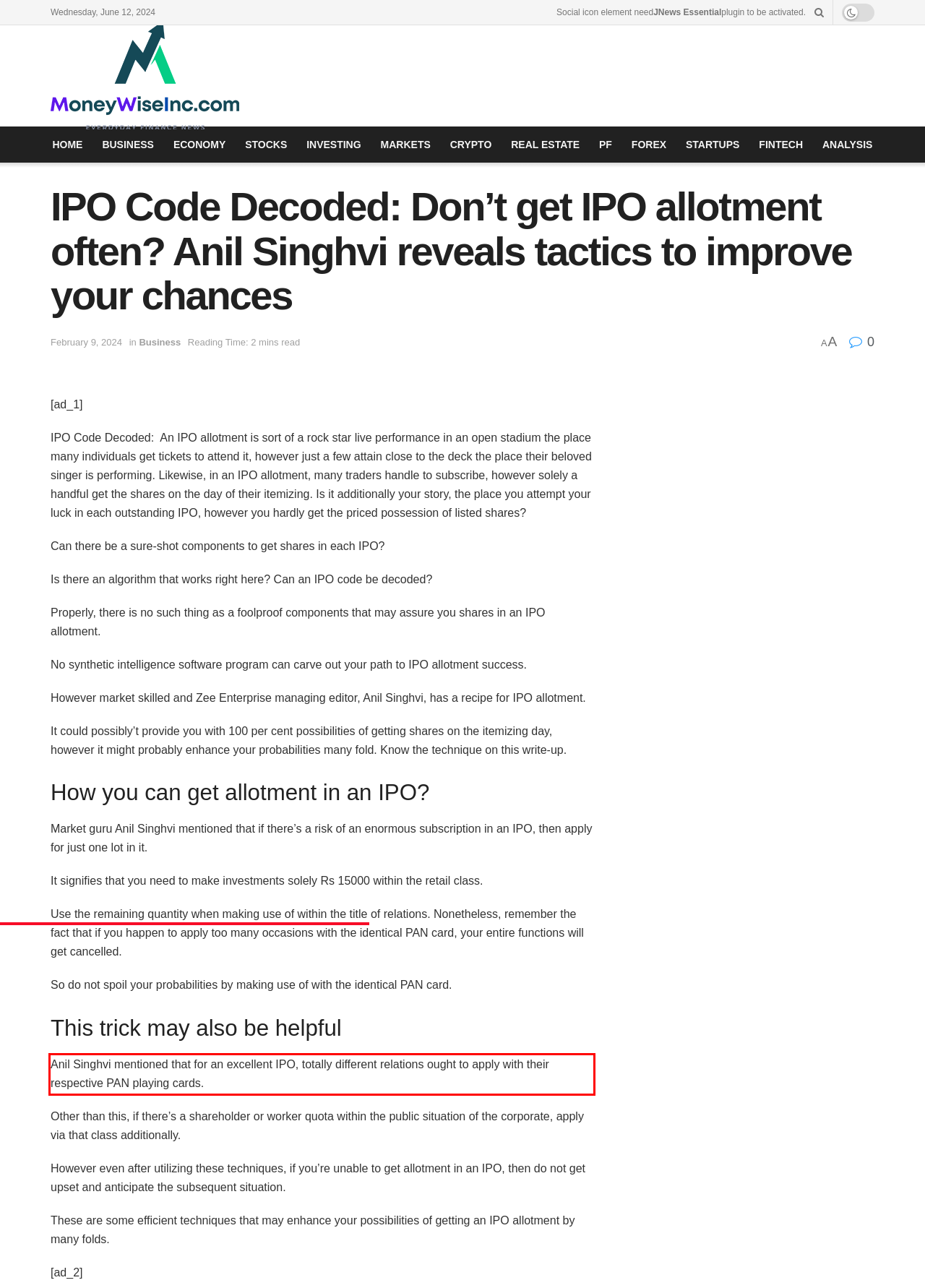You have a screenshot of a webpage with a UI element highlighted by a red bounding box. Use OCR to obtain the text within this highlighted area.

Anil Singhvi mentioned that for an excellent IPO, totally different relations ought to apply with their respective PAN playing cards.